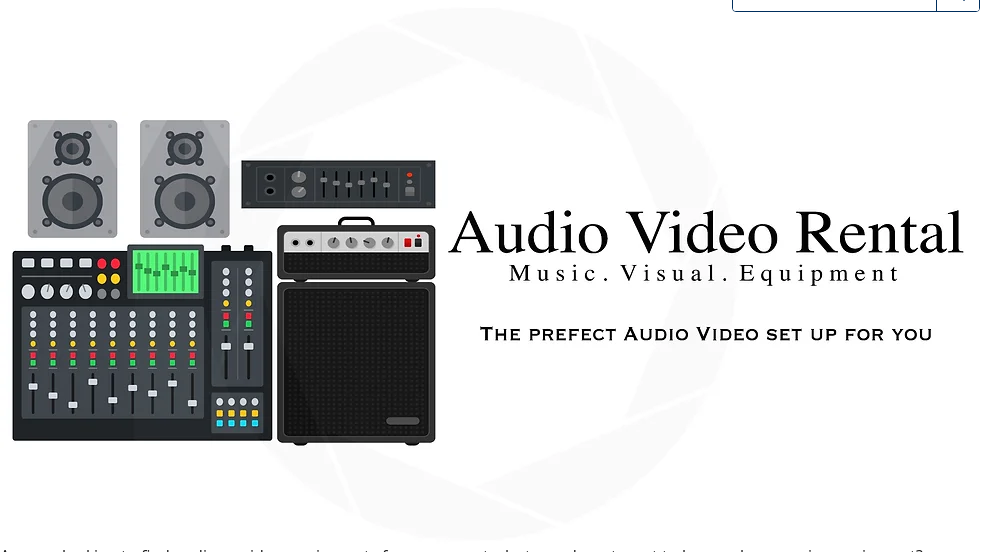Explain in detail what you see in the image.

The image showcases a stylish arrangement of audio and video equipment, prominently featuring essential items for event setups. It includes two large speakers on the left, a compact mixing console in the center, a sound amplifier, and a prominent amplifier speaker on the right side. The backdrop highlights the title "Audio Video Rental" in an elegant font, with the tagline beneath stating "The perfect Audio Video set up for you," indicating the service's focus on providing high-quality equipment rentals for various events. This visual emphasizes the professional quality of equipment available, catering to those seeking effective audio-visual solutions for their gatherings.